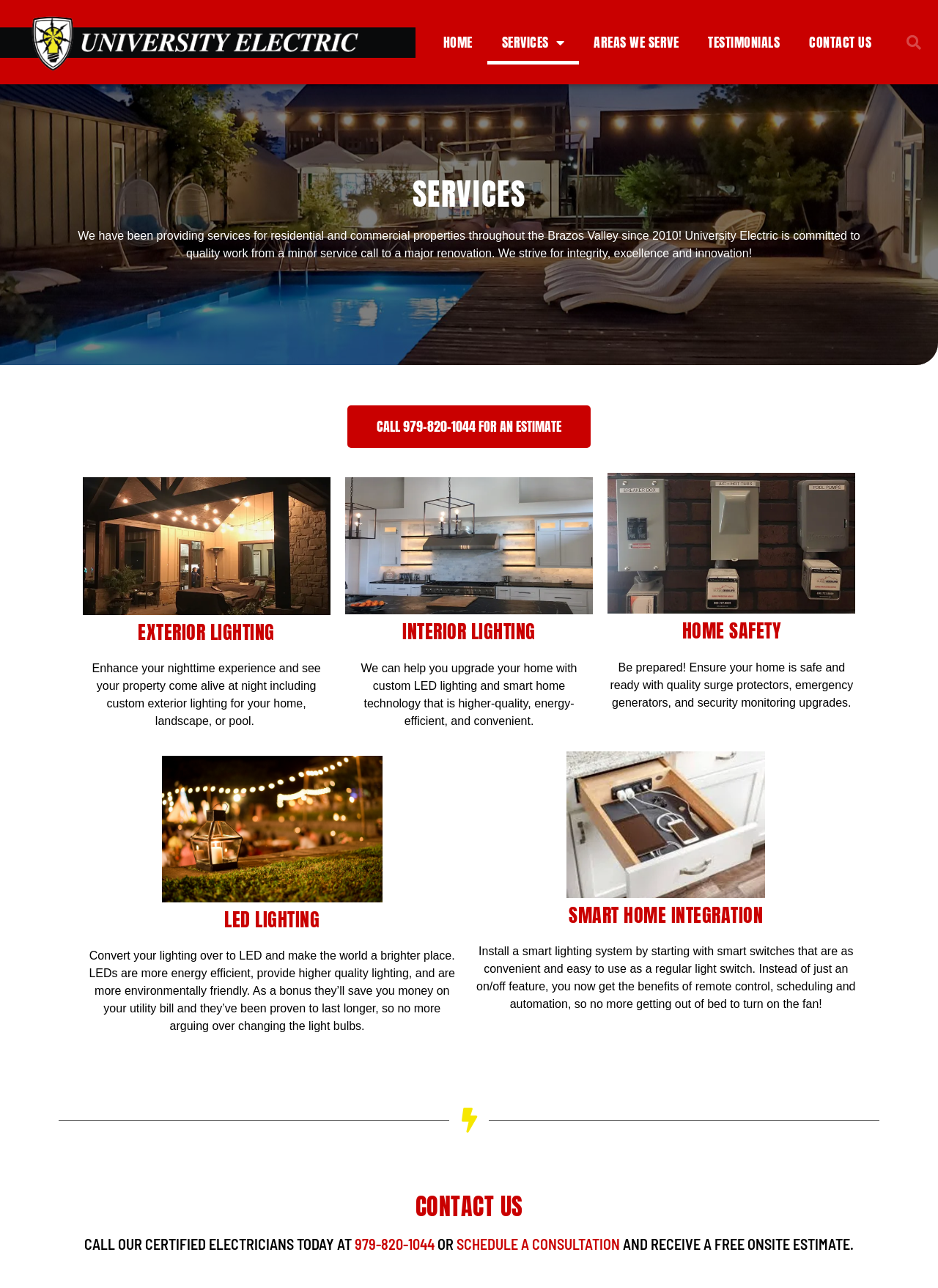Refer to the image and answer the question with as much detail as possible: How can I schedule a consultation with University Electric?

The webpage provides a link to 'SCHEDULE A CONSULTATION', which suggests that potential clients can click on this link to arrange a consultation with University Electric. This is likely the first step in the process of working with the company.